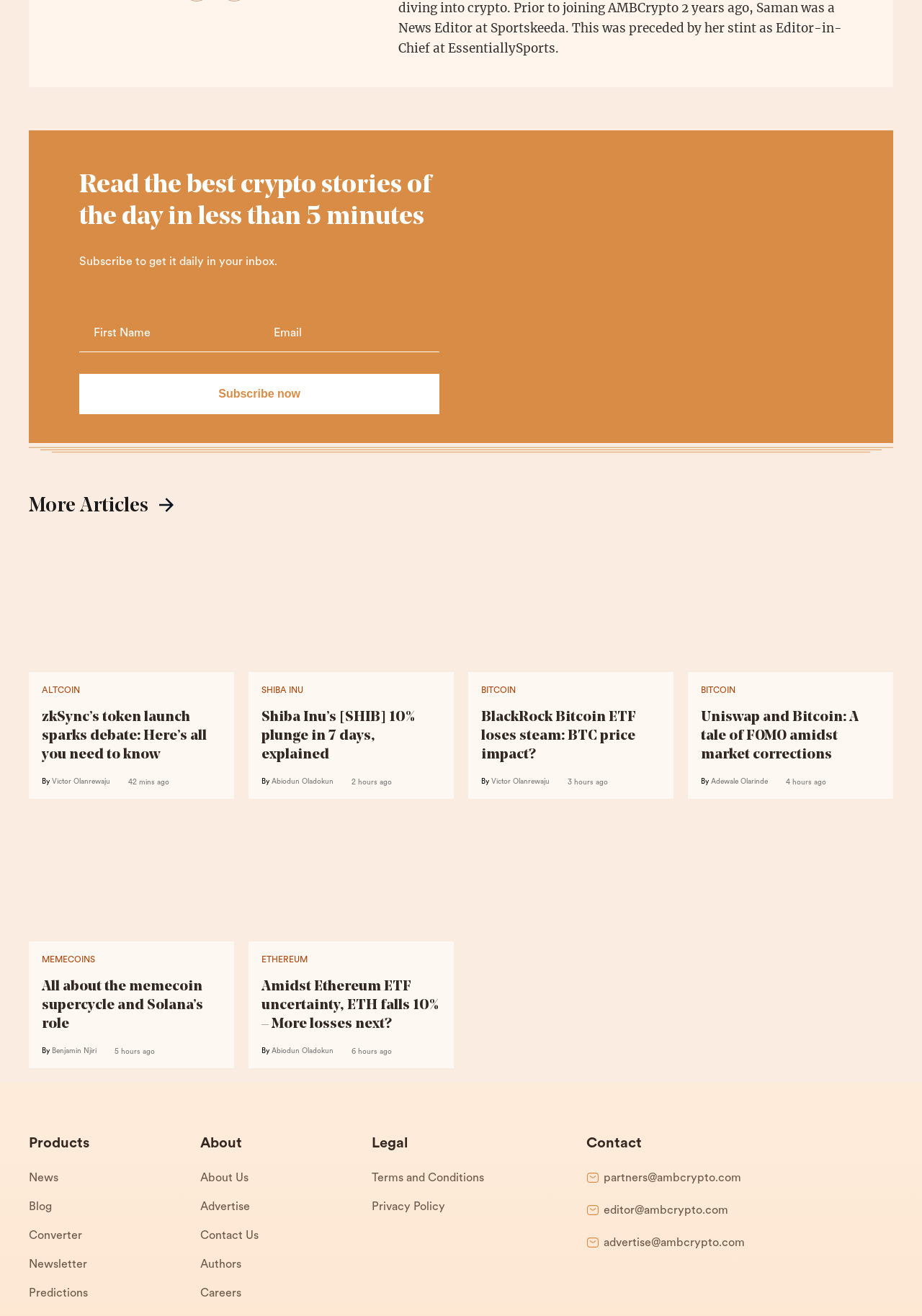Determine the bounding box for the described HTML element: "alt="ZK token news"". Ensure the coordinates are four float numbers between 0 and 1 in the format [left, top, right, bottom].

[0.031, 0.394, 0.254, 0.405]